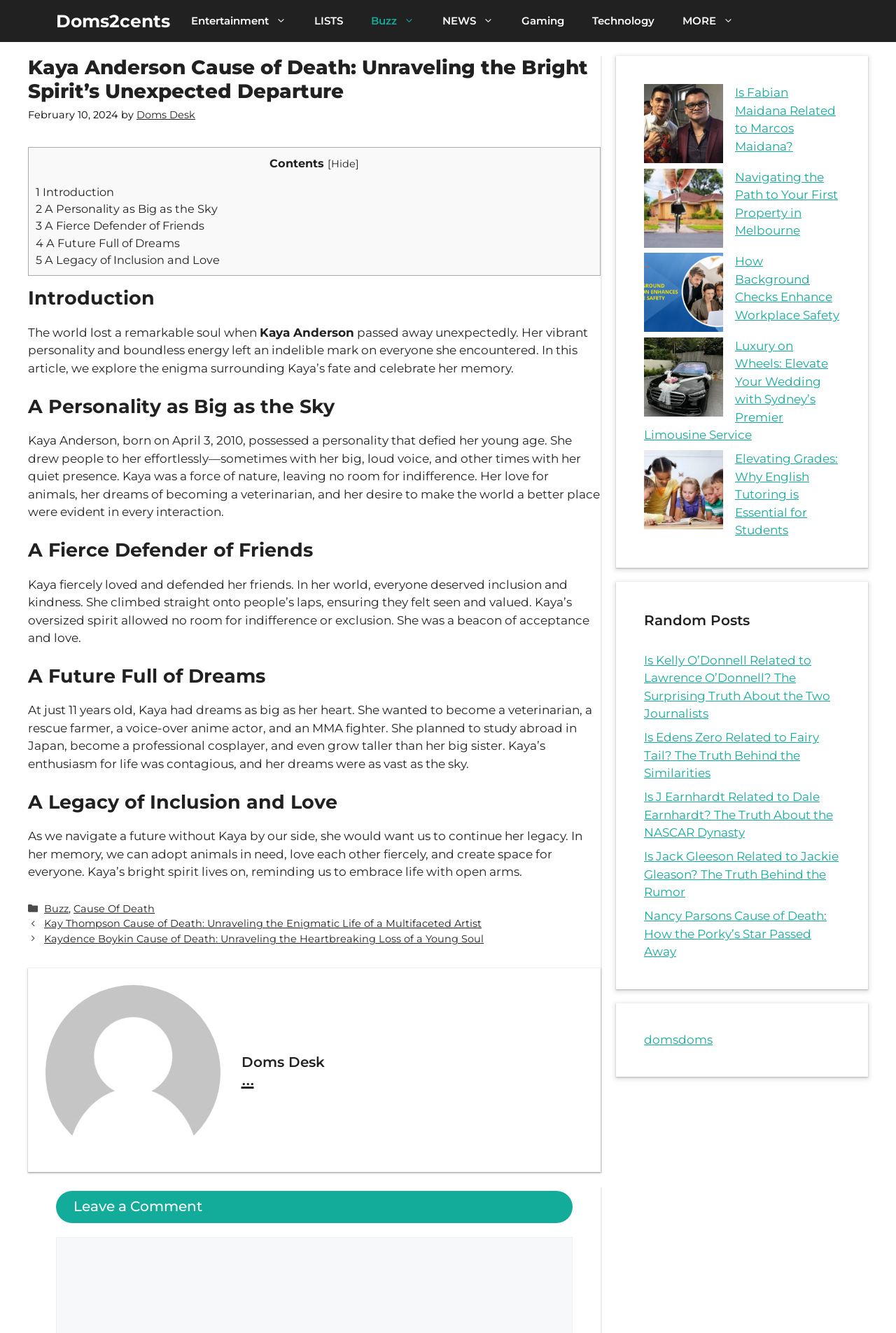Determine the bounding box coordinates of the clickable region to carry out the instruction: "Click on the 'Is Kelly O’Donnell Related to Lawrence O’Donnell?' link".

[0.719, 0.49, 0.927, 0.54]